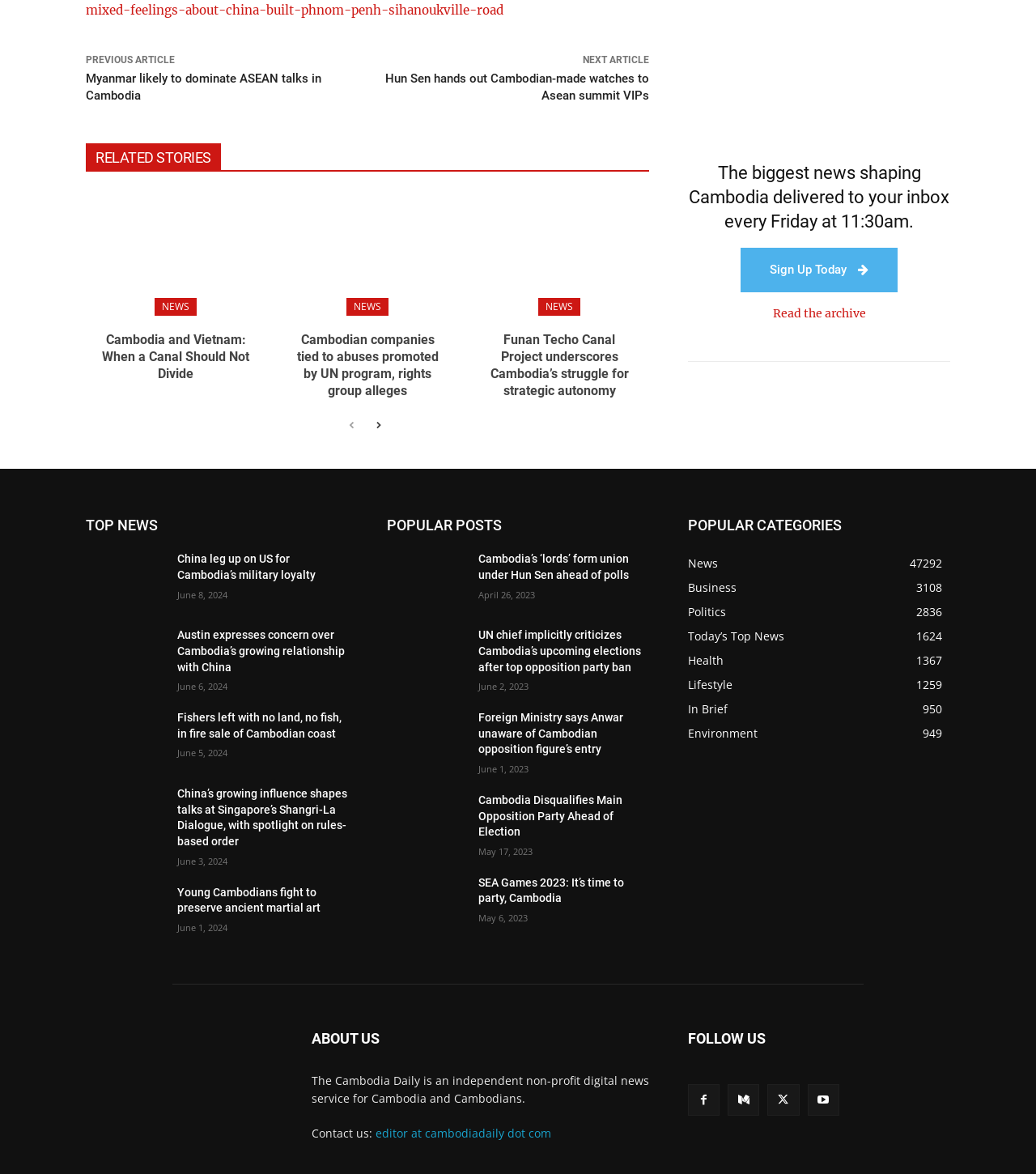Please identify the bounding box coordinates of the element's region that should be clicked to execute the following instruction: "Sign up for the newsletter". The bounding box coordinates must be four float numbers between 0 and 1, i.e., [left, top, right, bottom].

[0.715, 0.211, 0.866, 0.249]